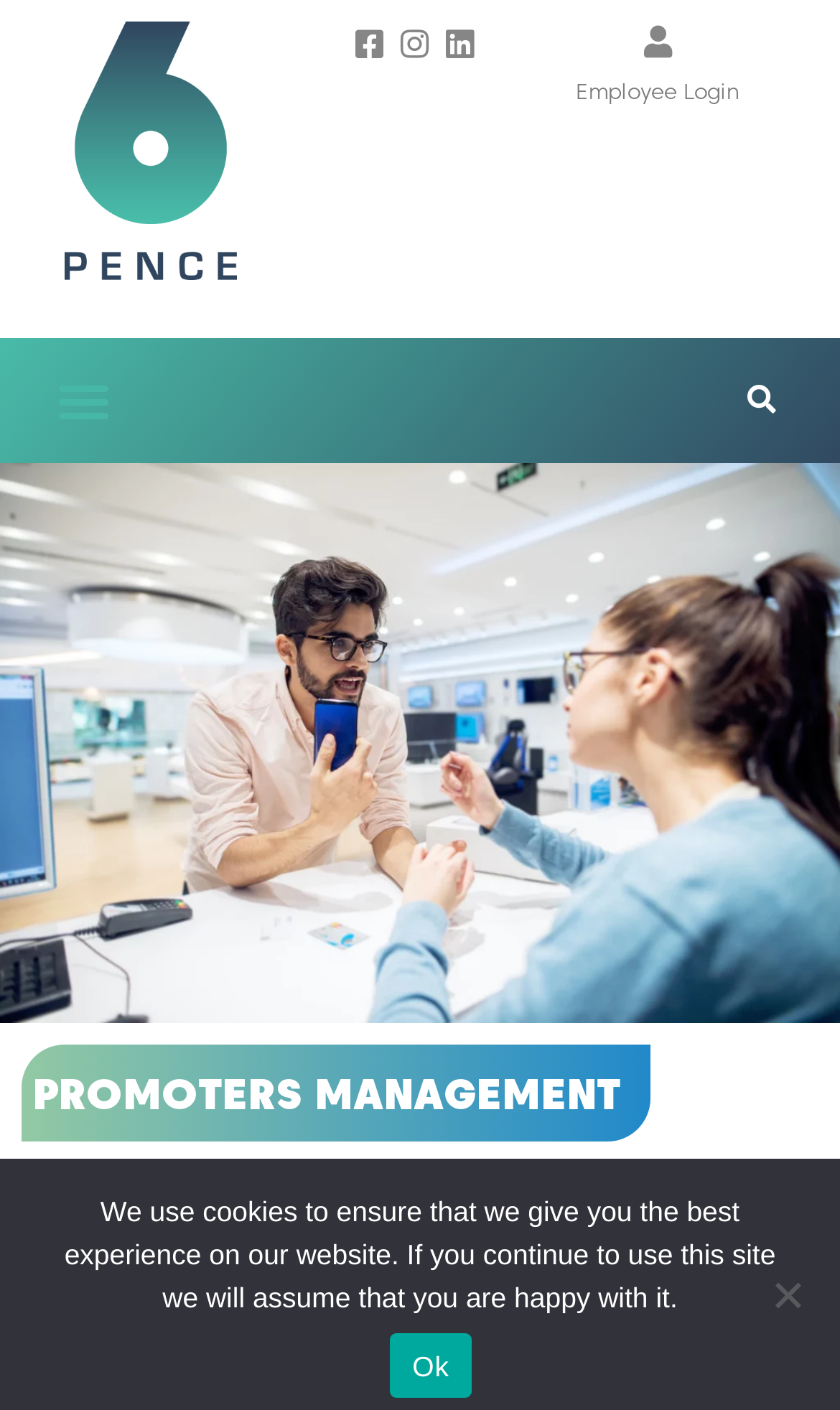Create a detailed summary of all the visual and textual information on the webpage.

The webpage is about 6 Pence, a leading Staff Outsourcing and Payroll Outsourcing services provider in Dubai, Oman, Iraq, and Bahrain. 

At the top left corner, there is a figure containing the 6 Pence logo, which is a link. Next to it, there are three social media links: Facebook, Instagram, and Linkedin, aligned horizontally. 

On the top right corner, there is an "Employee Login" link, which is also a heading. Below it, there is a button labeled "Menu Toggle" and a search bar that spans almost the entire width of the page. The search bar has a "Search" button at the end.

Below the search bar, there is a large image that takes up the full width of the page, with the title "Promoters Management" written in bold text above it. 

The main content of the page starts with a paragraph of text that explains the importance of one-to-one interaction in business promotion. Below this paragraph, there is a notice about the use of cookies on the website, which includes an "Ok" link and a "No" option.

Overall, the webpage has a simple and clean layout, with a focus on promoting the services of 6 Pence.